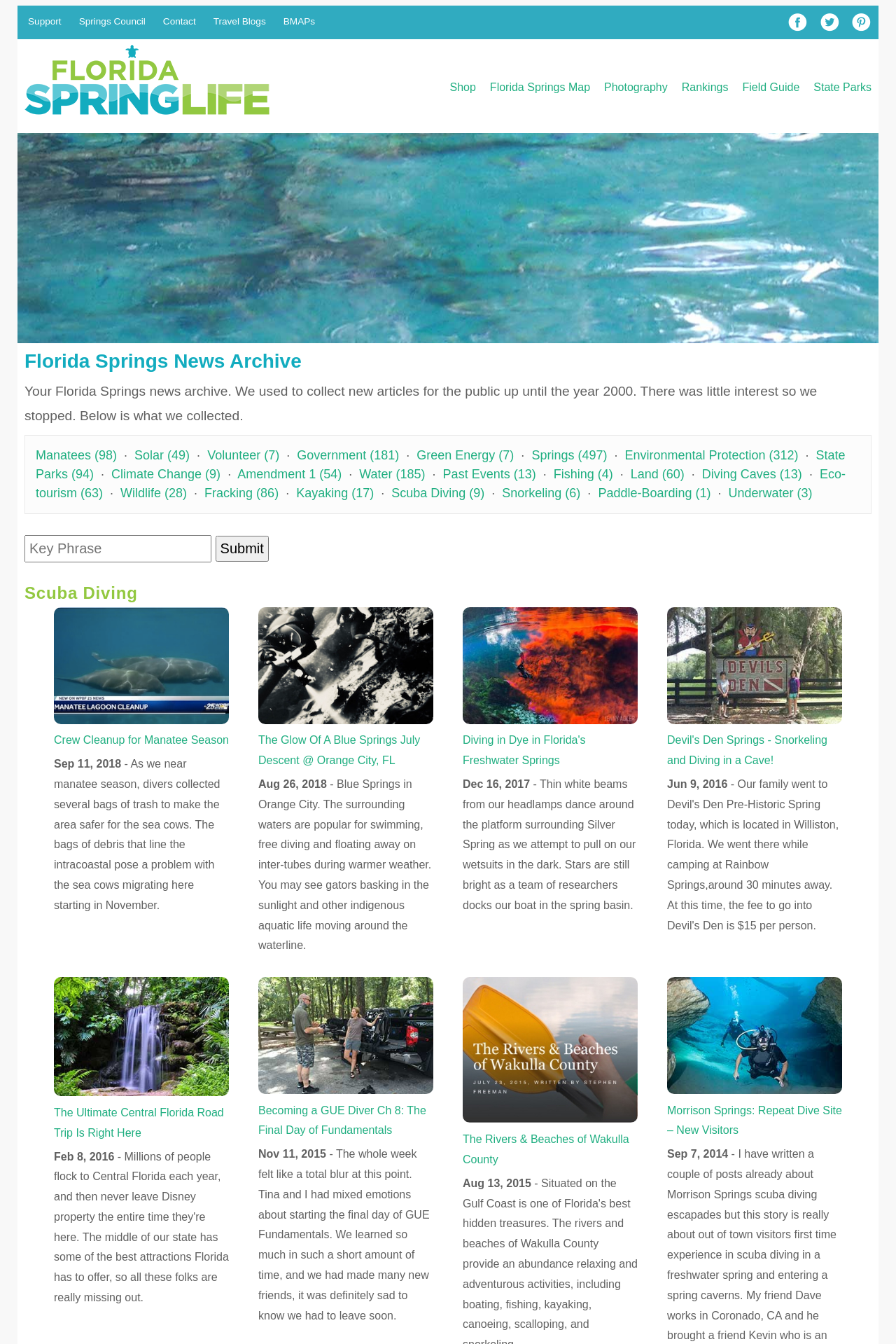Locate the bounding box coordinates of the item that should be clicked to fulfill the instruction: "Submit an Invention".

None